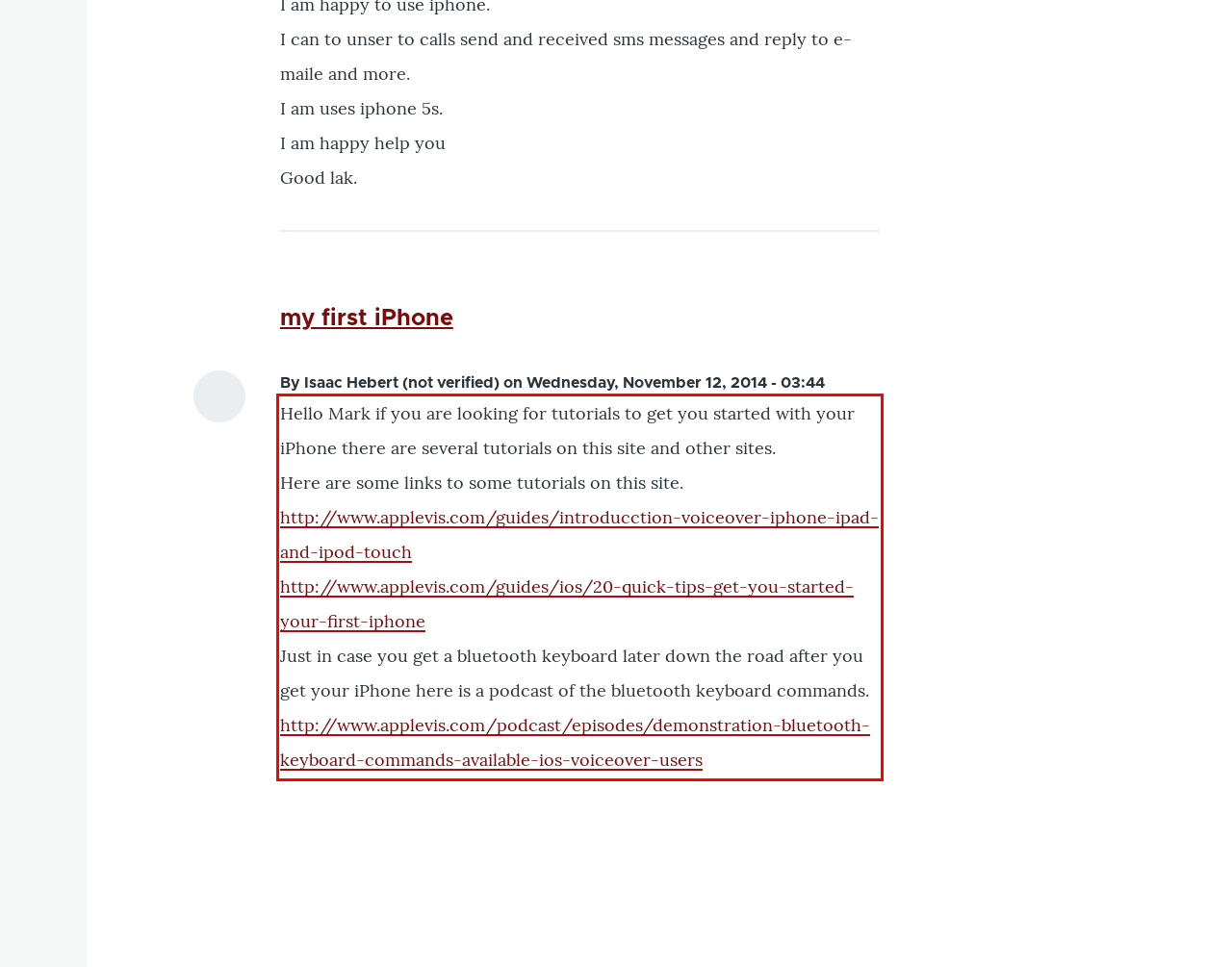From the provided screenshot, extract the text content that is enclosed within the red bounding box.

Hello Mark if you are looking for tutorials to get you started with your iPhone there are several tutorials on this site and other sites. Here are some links to some tutorials on this site. http://www.applevis.com/guides/introducction-voiceover-iphone-ipad-and-ipod-touch http://www.applevis.com/guides/ios/20-quick-tips-get-you-started-your-first-iphone Just in case you get a bluetooth keyboard later down the road after you get your iPhone here is a podcast of the bluetooth keyboard commands. http://www.applevis.com/podcast/episodes/demonstration-bluetooth-keyboard-commands-available-ios-voiceover-users